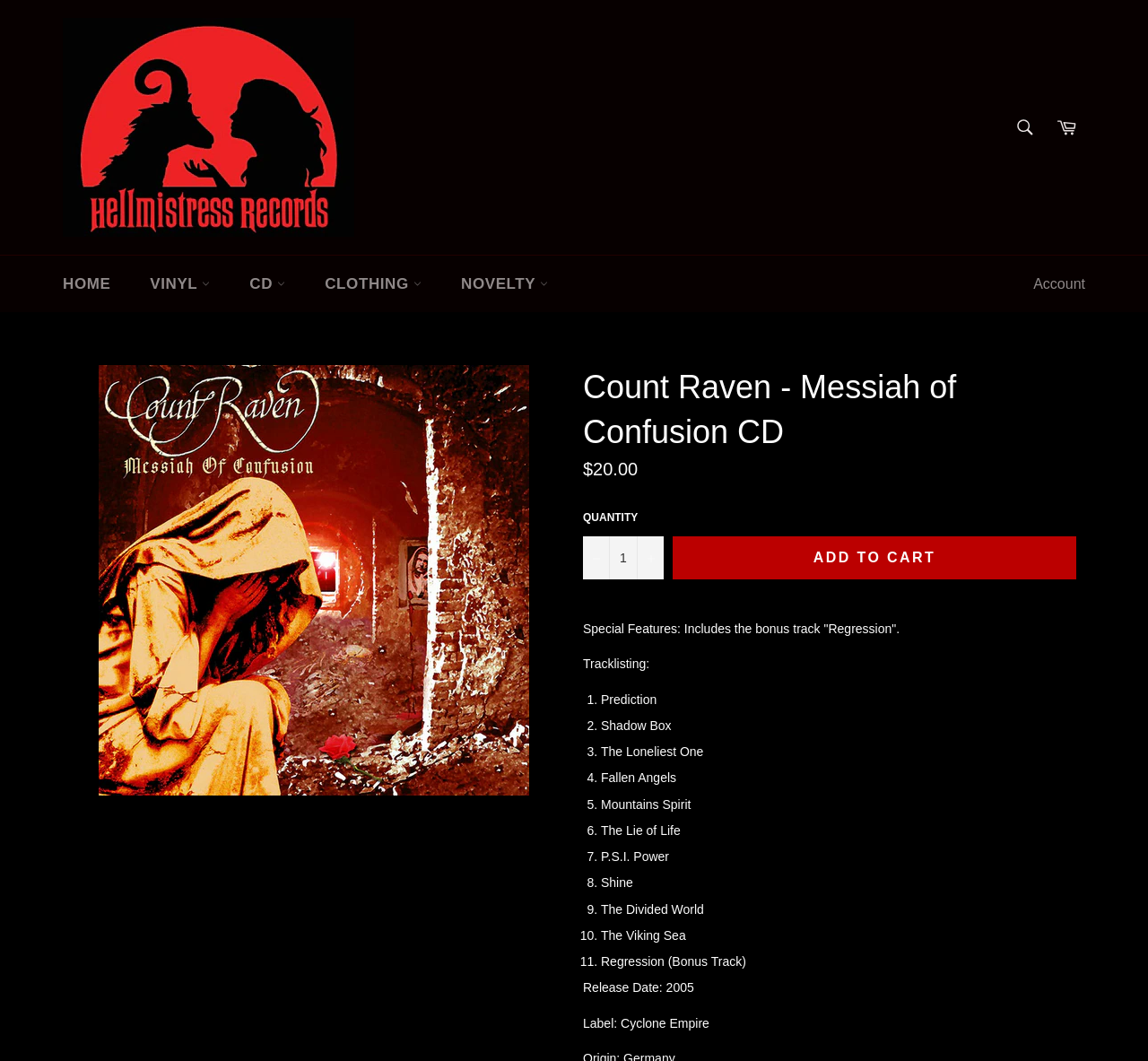What is the label of the CD?
Analyze the image and provide a thorough answer to the question.

I found the answer by looking at the label element on the webpage, which says 'Label: Cyclone Empire'. This is the label of the CD being displayed on the webpage.